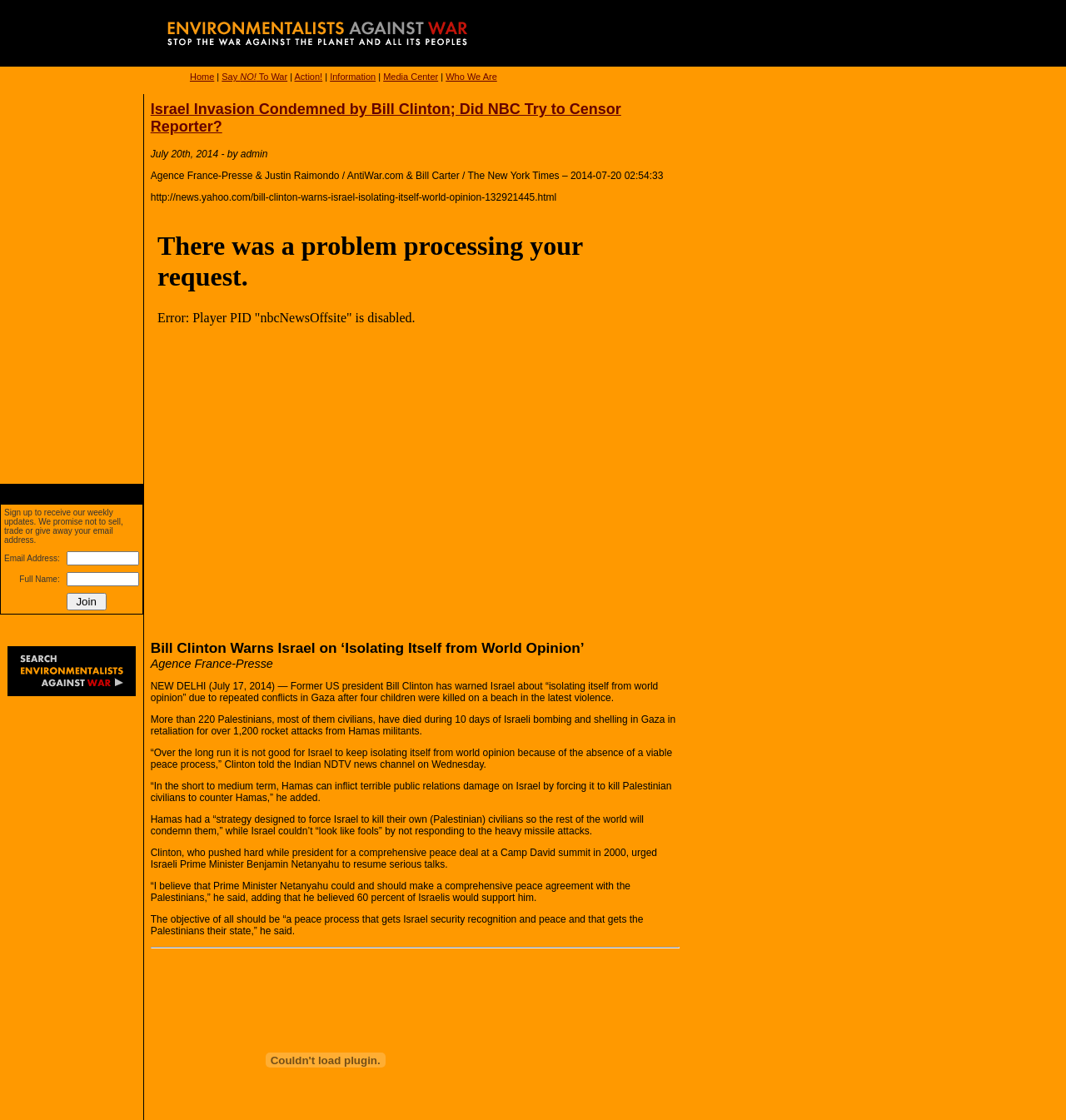Bounding box coordinates are specified in the format (top-left x, top-left y, bottom-right x, bottom-right y). All values are floating point numbers bounded between 0 and 1. Please provide the bounding box coordinate of the region this sentence describes: Preservation Research Office

None